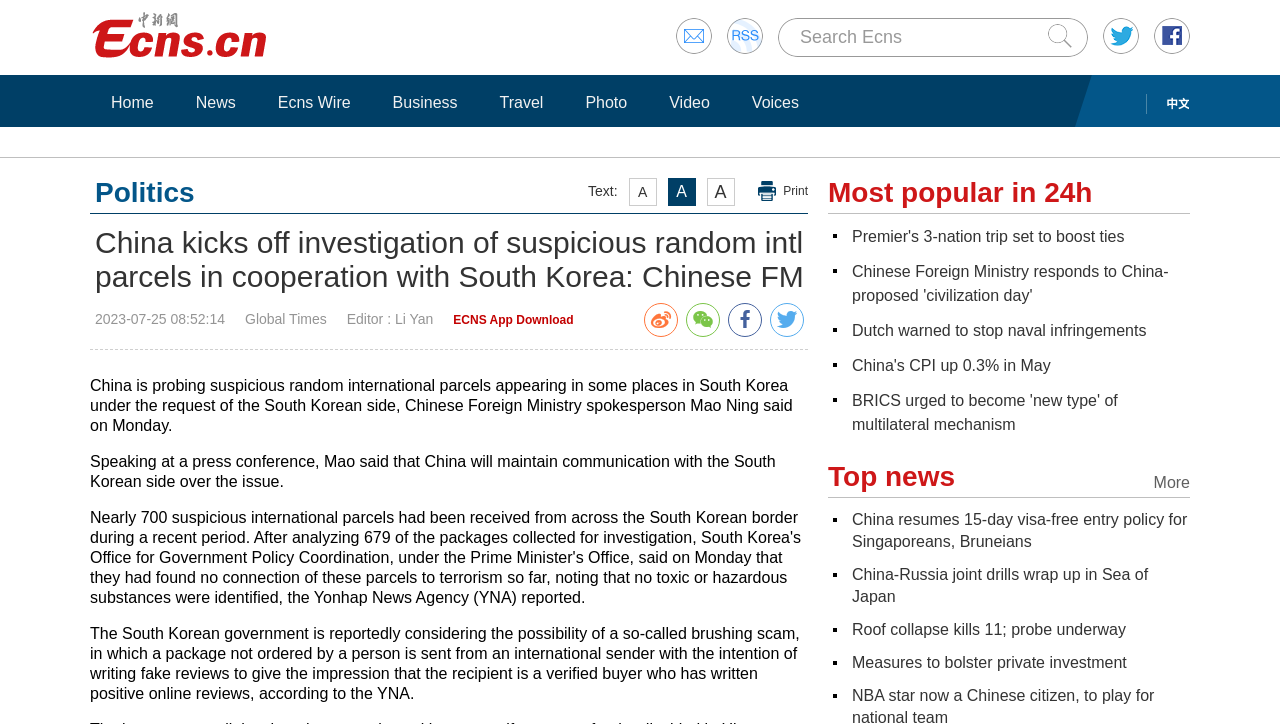Find the bounding box coordinates for the element that must be clicked to complete the instruction: "Download ECNS App". The coordinates should be four float numbers between 0 and 1, indicated as [left, top, right, bottom].

[0.354, 0.432, 0.448, 0.452]